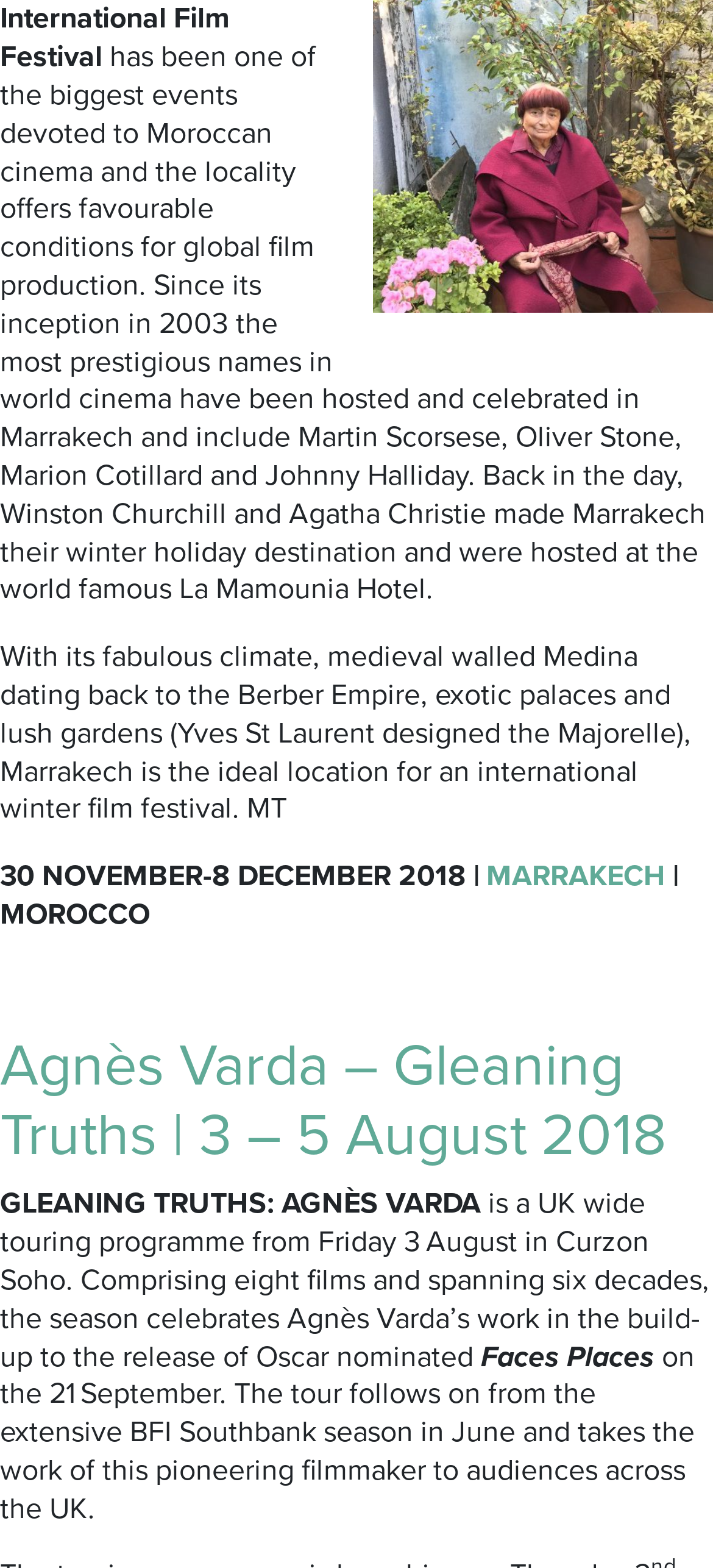What is the name of the hotel mentioned in the text?
Use the information from the image to give a detailed answer to the question.

The name of the hotel mentioned in the text can be determined by reading the text 'Back in the day, Winston Churchill and Agatha Christie made Marrakech their winter holiday destination and were hosted at the world famous La Mamounia Hotel'.